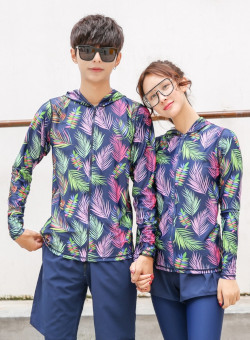Generate an elaborate description of what you see in the image.

This image features a stylish couple standing side by side, both dressed in vibrant, palm leaf-patterned swim shirts. The long-sleeved tops are designed for sun protection, ideal for enjoying outdoor activities like swimming or beach outings. The man wears navy shorts, while the woman pairs her shirt with matching navy shorts as well, creating a cohesive look. Their clothing appears lightweight and suitable for water sports, emphasizing modesty without sacrificing style. The couple holds hands, exemplifying a playful and relaxed vibe, perfect for sunny days by the water. This swimwear not only protects from sun exposure and jellyfish but also showcases a fashionable aesthetic for those who want to look good while having fun in the pool or at the beach.